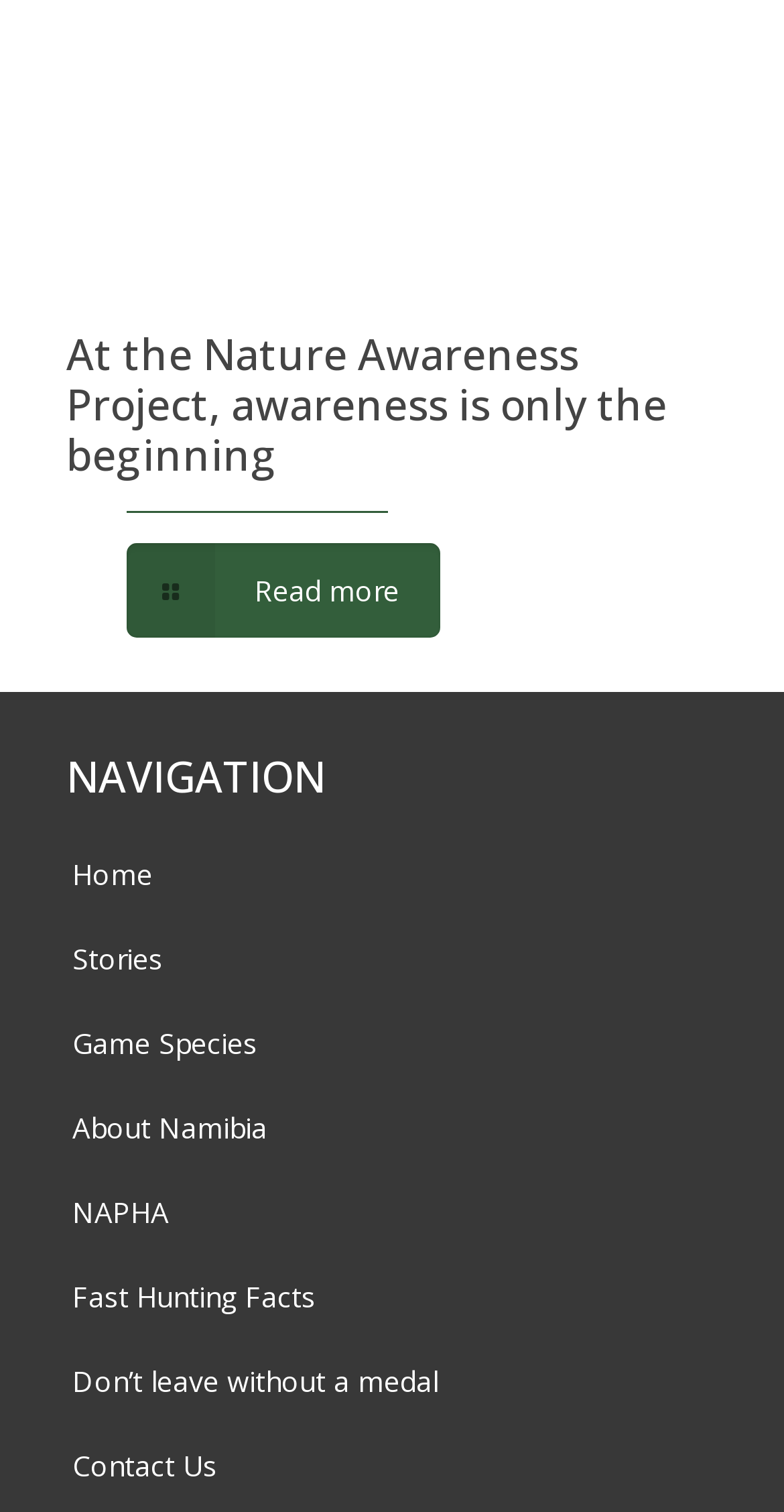How many navigation links are there?
Can you offer a detailed and complete answer to this question?

The navigation links can be found below the heading element, and they are 'Home', 'Stories', 'Game Species', 'About Namibia', 'NAPHA', 'Fast Hunting Facts', 'Don’t leave without a medal', and 'Contact Us'. There are 8 links in total.